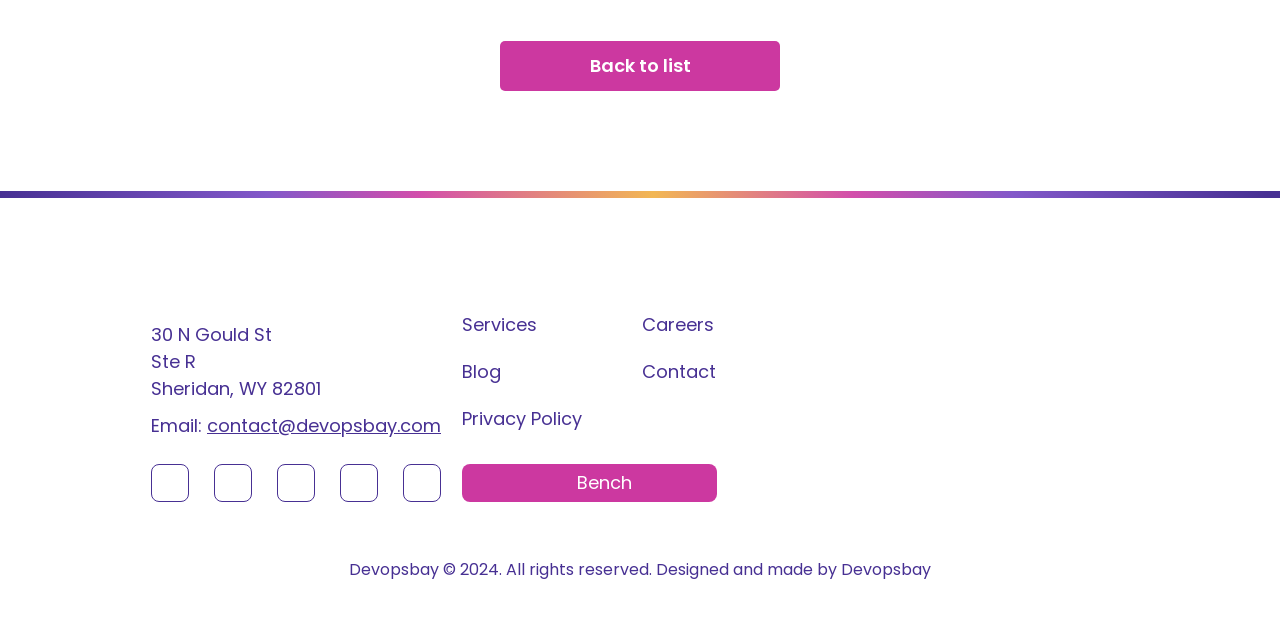Based on the provided description, "Back to list", find the bounding box of the corresponding UI element in the screenshot.

[0.391, 0.066, 0.609, 0.146]